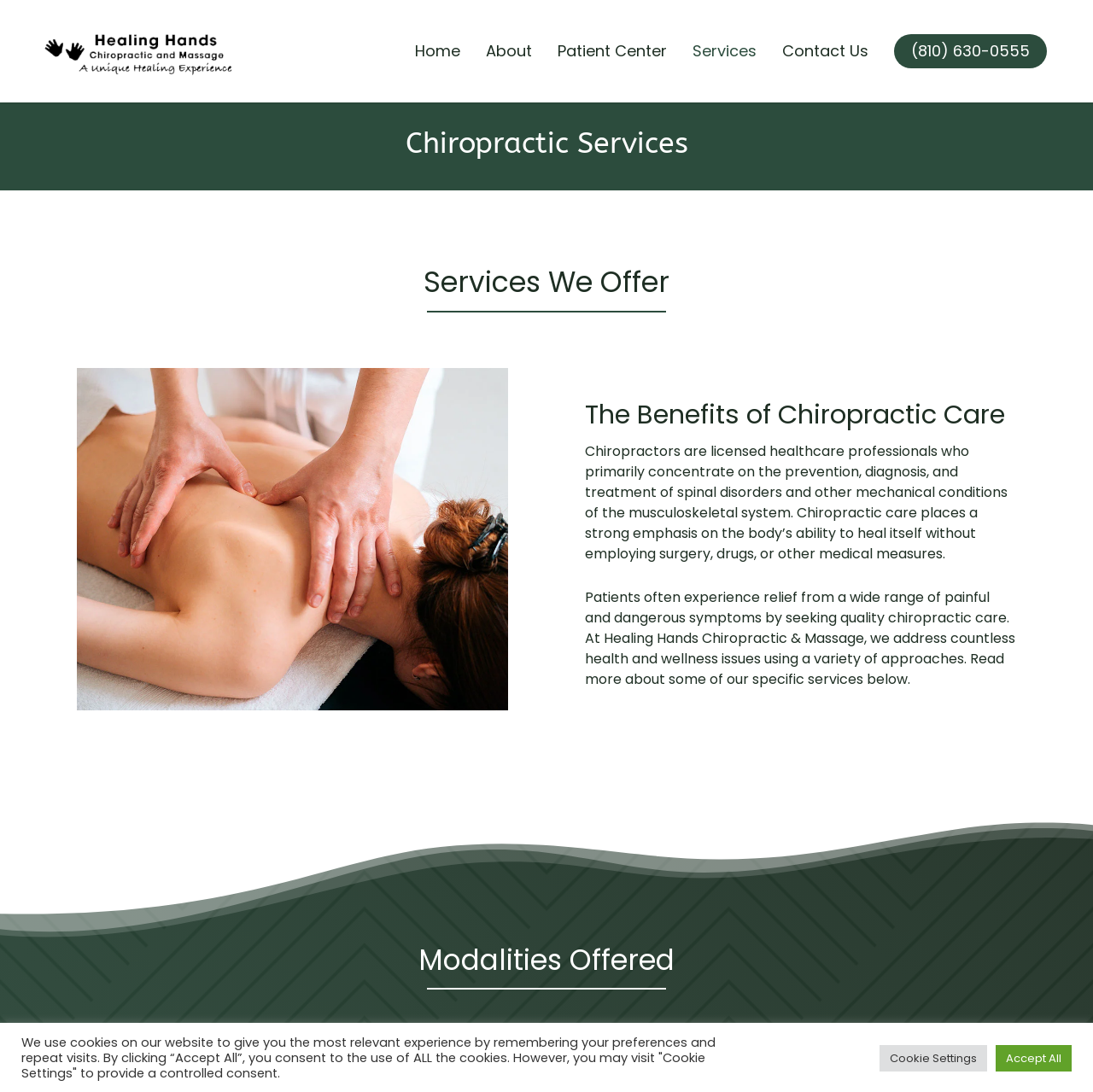Locate the bounding box coordinates of the item that should be clicked to fulfill the instruction: "Click the Services link".

[0.622, 0.04, 0.704, 0.054]